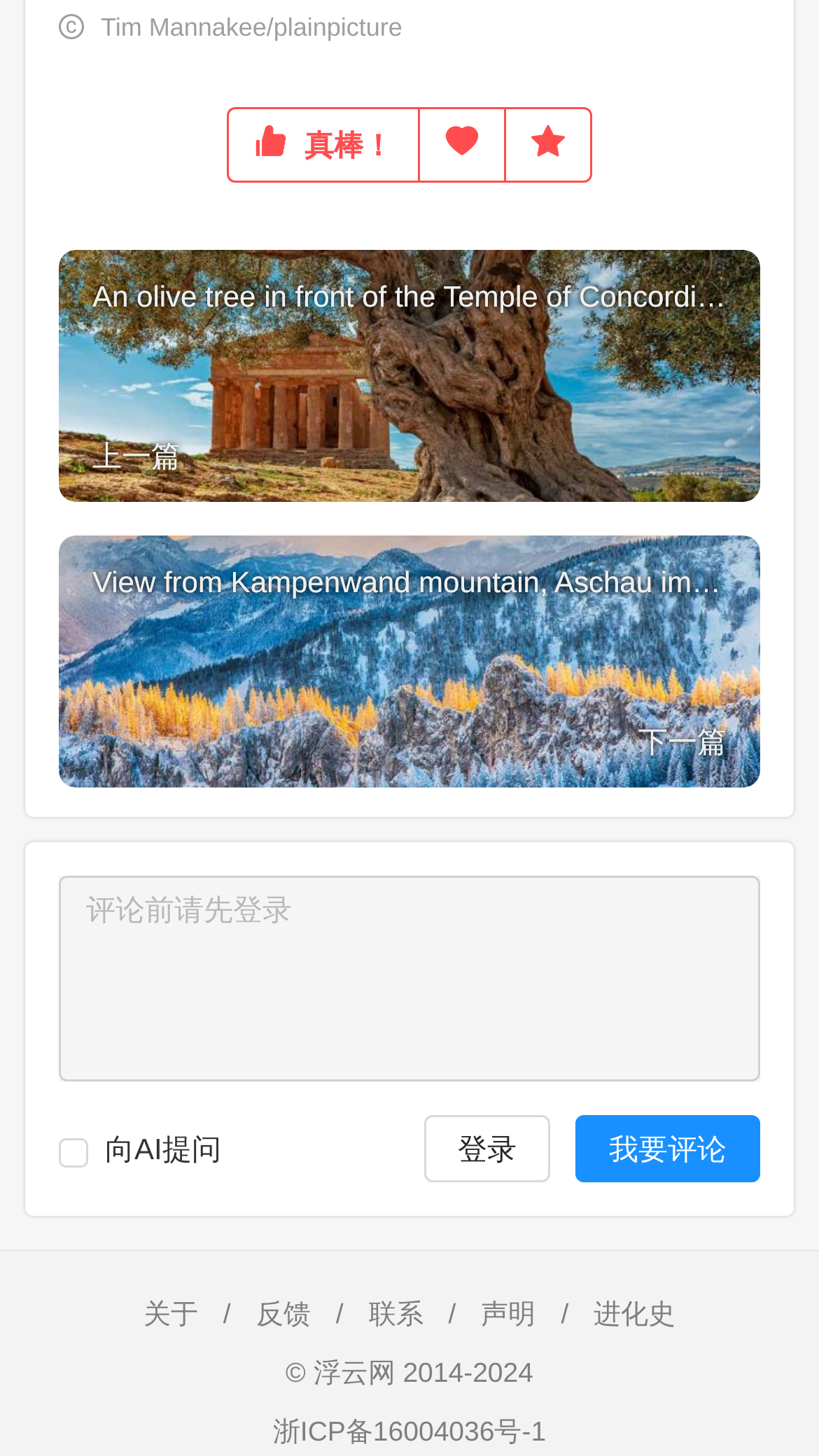Given the element description "name="commentContent" placeholder="评论前请先登录"", identify the bounding box of the corresponding UI element.

[0.072, 0.601, 0.928, 0.743]